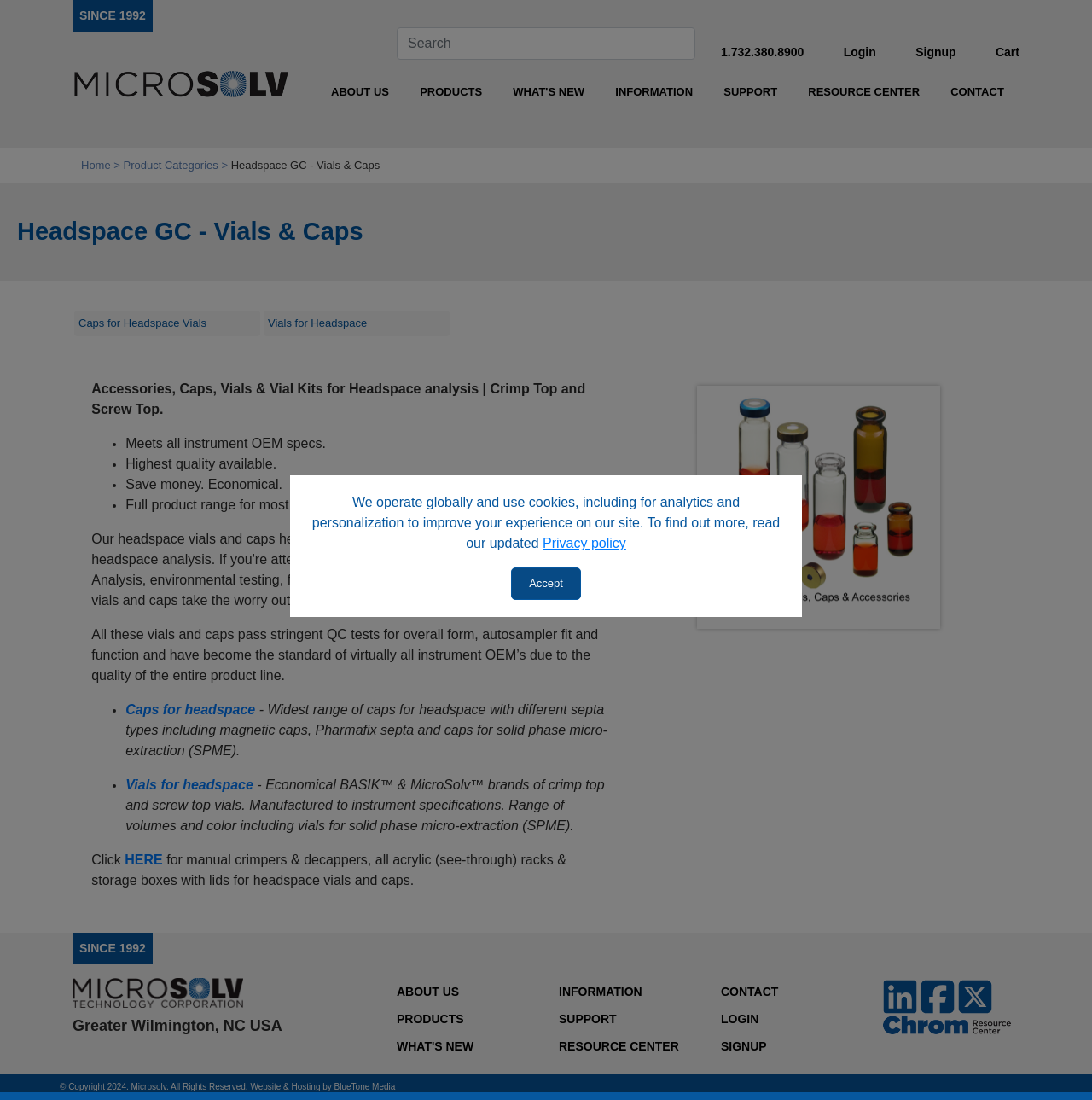What is the range of caps offered for headspace? Examine the screenshot and reply using just one word or a brief phrase.

Widest range